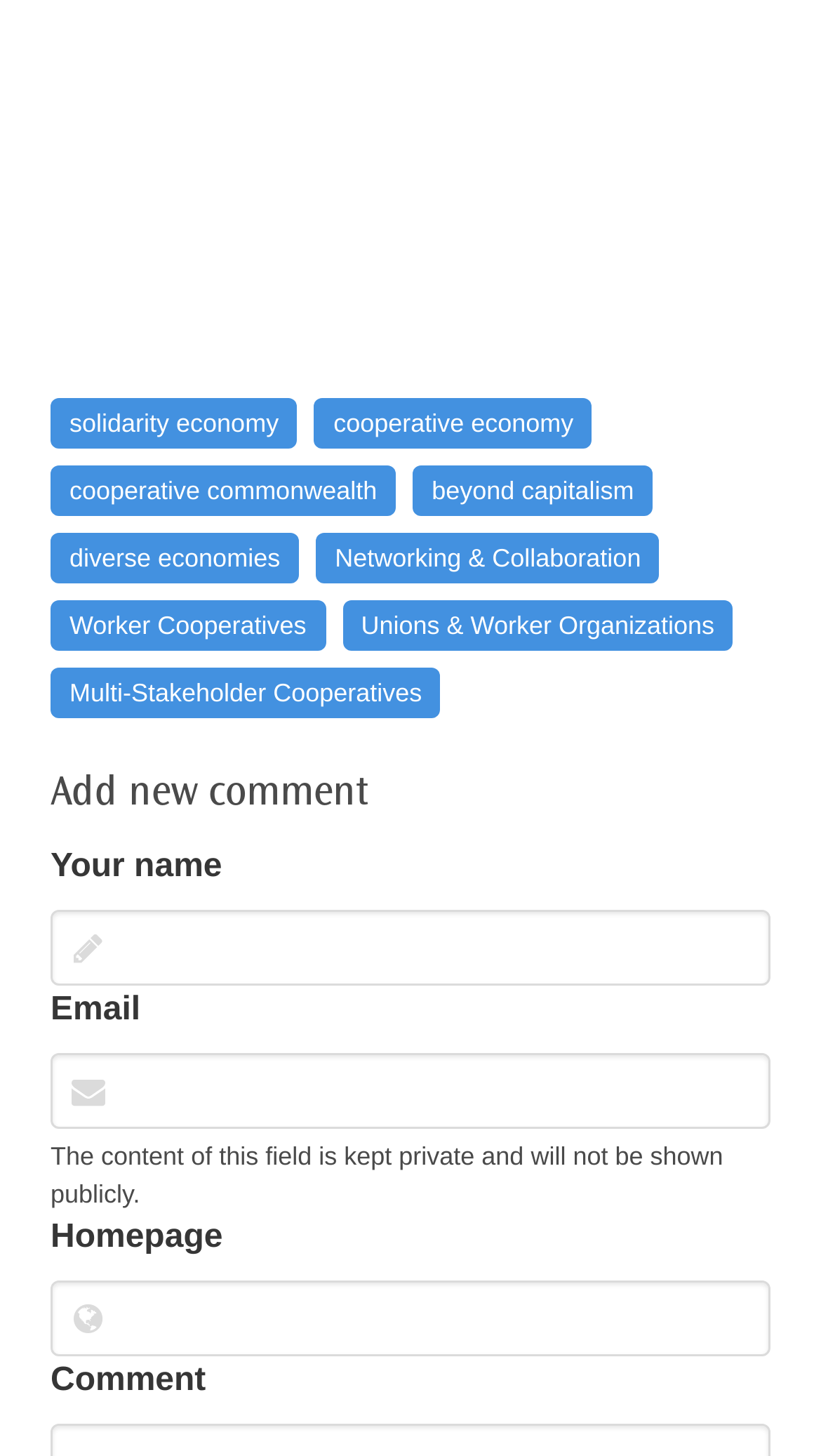How many textboxes are there for commenting?
Carefully analyze the image and provide a thorough answer to the question.

I can see that there are three textboxes for commenting: one for 'Your name', one for 'Email', and one for 'Homepage'. These textboxes are located below the 'Add new comment' heading.